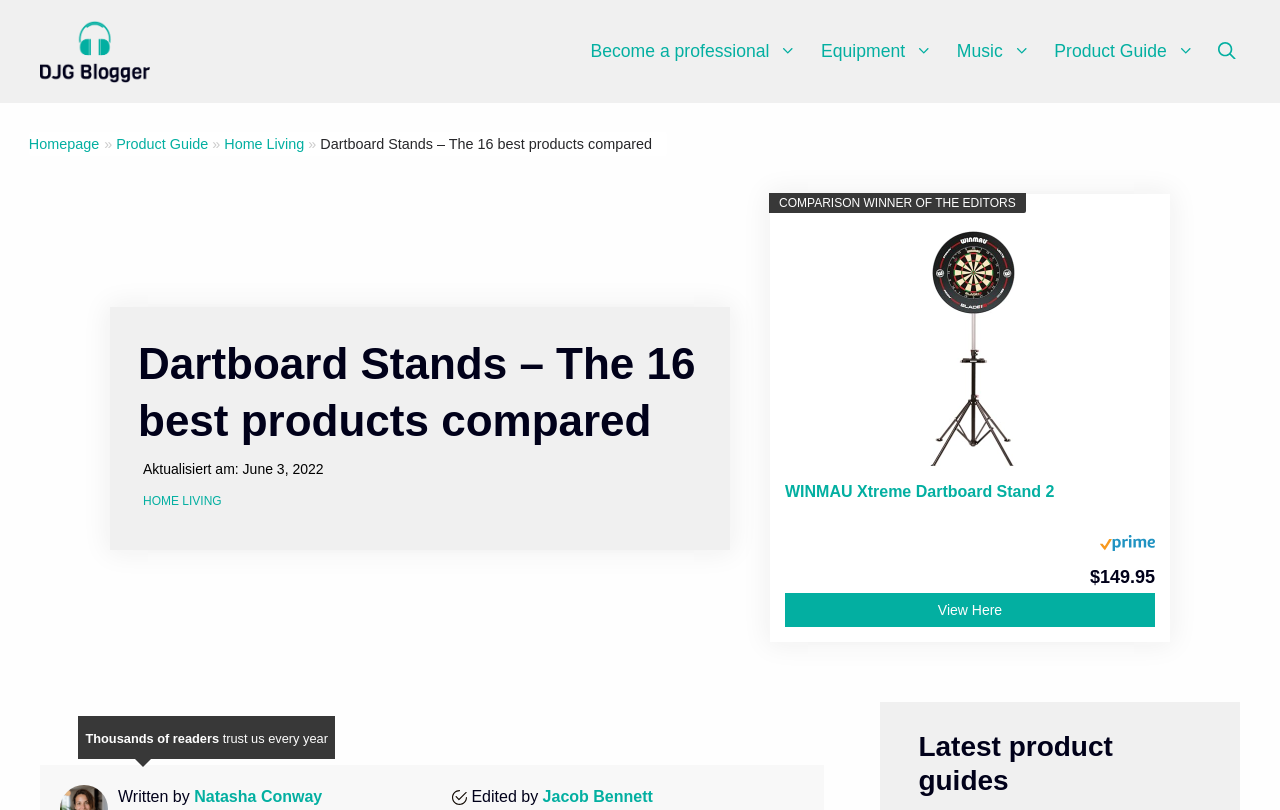Locate the UI element described as follows: "Music". Return the bounding box coordinates as four float numbers between 0 and 1 in the order [left, top, right, bottom].

[0.744, 0.028, 0.821, 0.099]